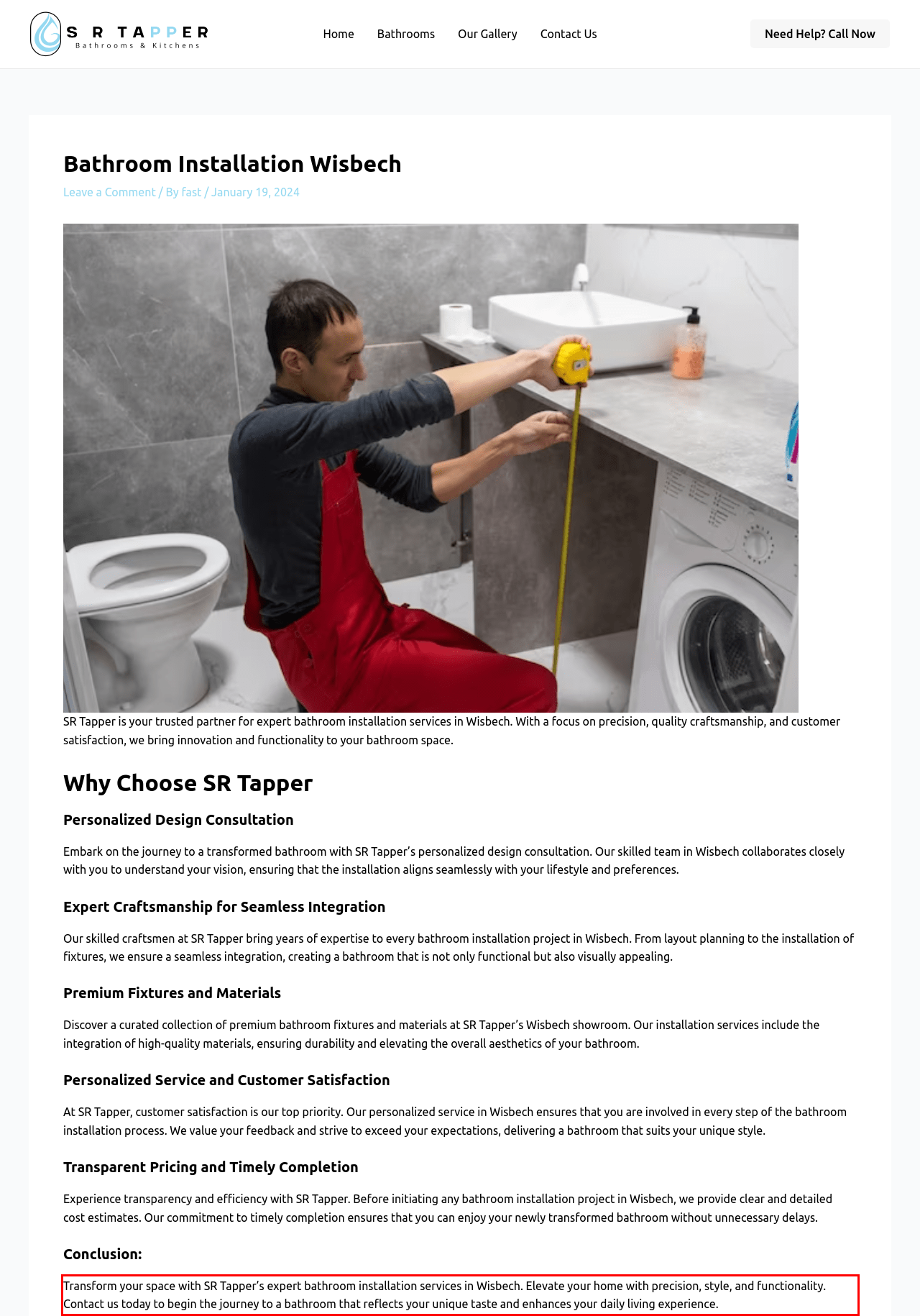You are given a screenshot showing a webpage with a red bounding box. Perform OCR to capture the text within the red bounding box.

Transform your space with SR Tapper’s expert bathroom installation services in Wisbech. Elevate your home with precision, style, and functionality. Contact us today to begin the journey to a bathroom that reflects your unique taste and enhances your daily living experience.